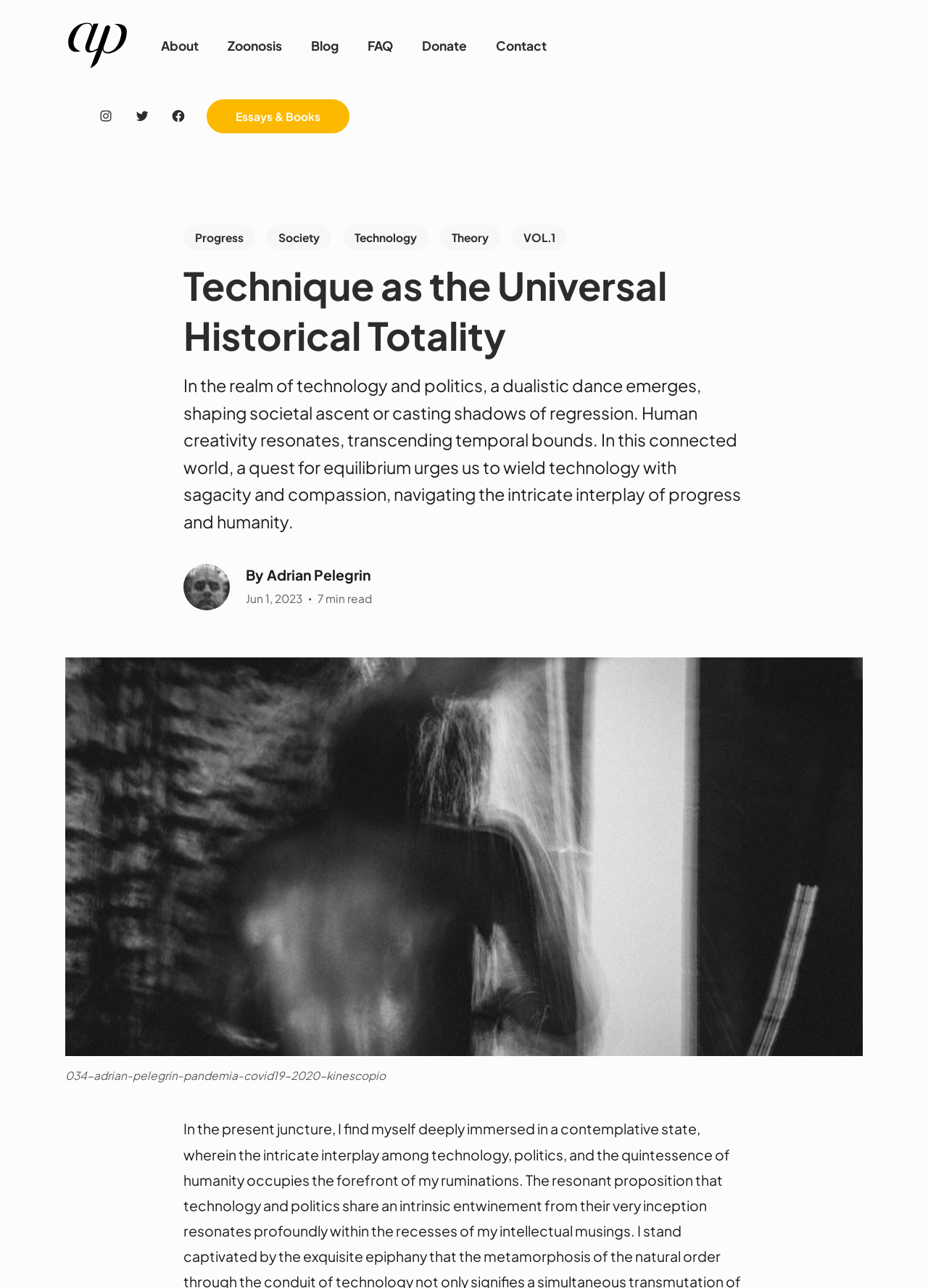Respond with a single word or short phrase to the following question: 
What is the author of this article?

Adrian Pelegrin